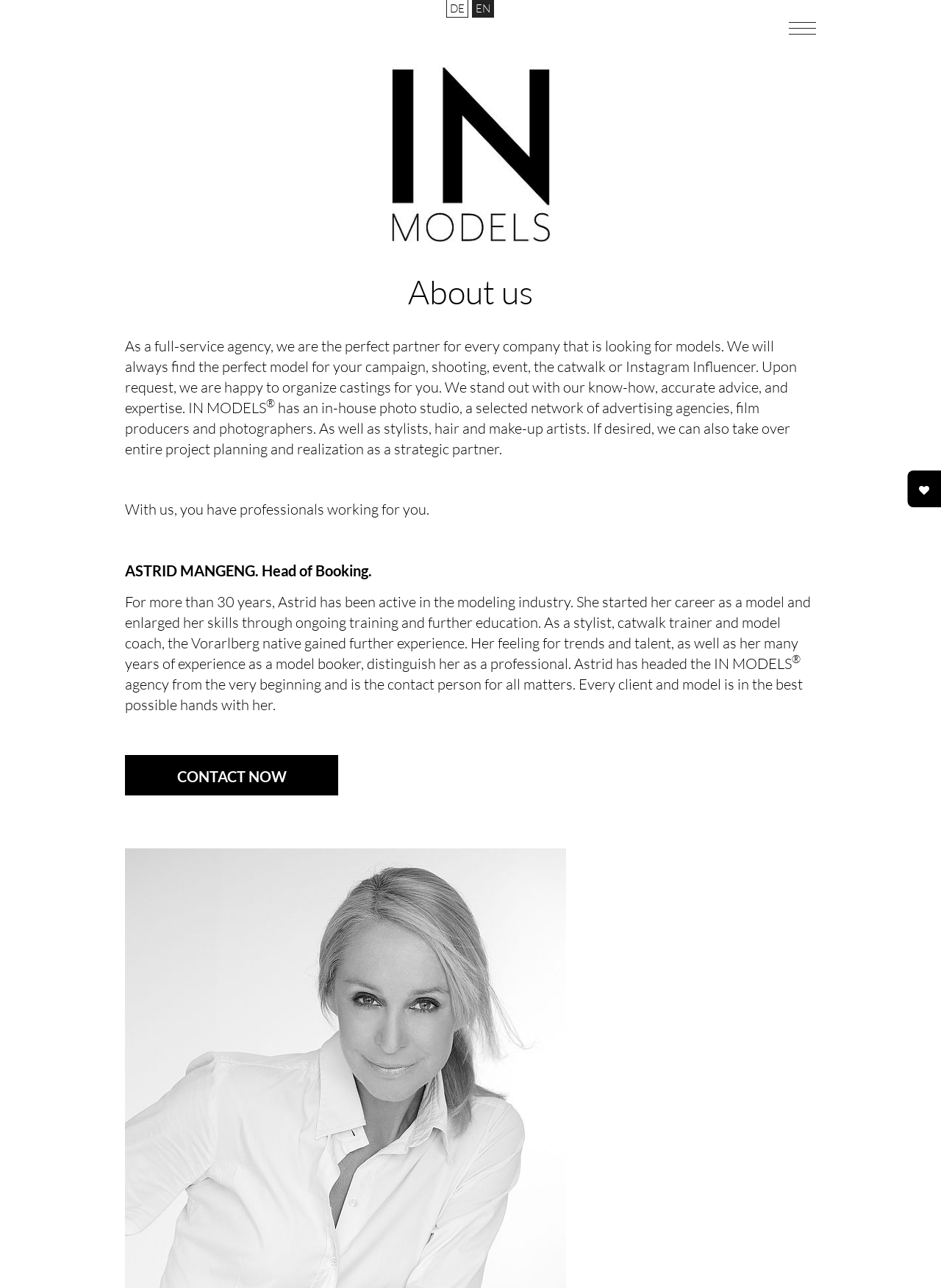What is Astrid Mangeng's experience in the modeling industry?
Offer a detailed and full explanation in response to the question.

According to the StaticText element, Astrid Mangeng has been active in the modeling industry for more than 30 years, starting as a model and later gaining experience as a stylist, catwalk trainer, and model coach.